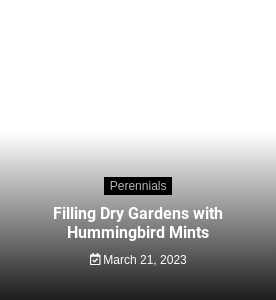What is the background of the image?
From the image, respond using a single word or phrase.

Smooth gradient